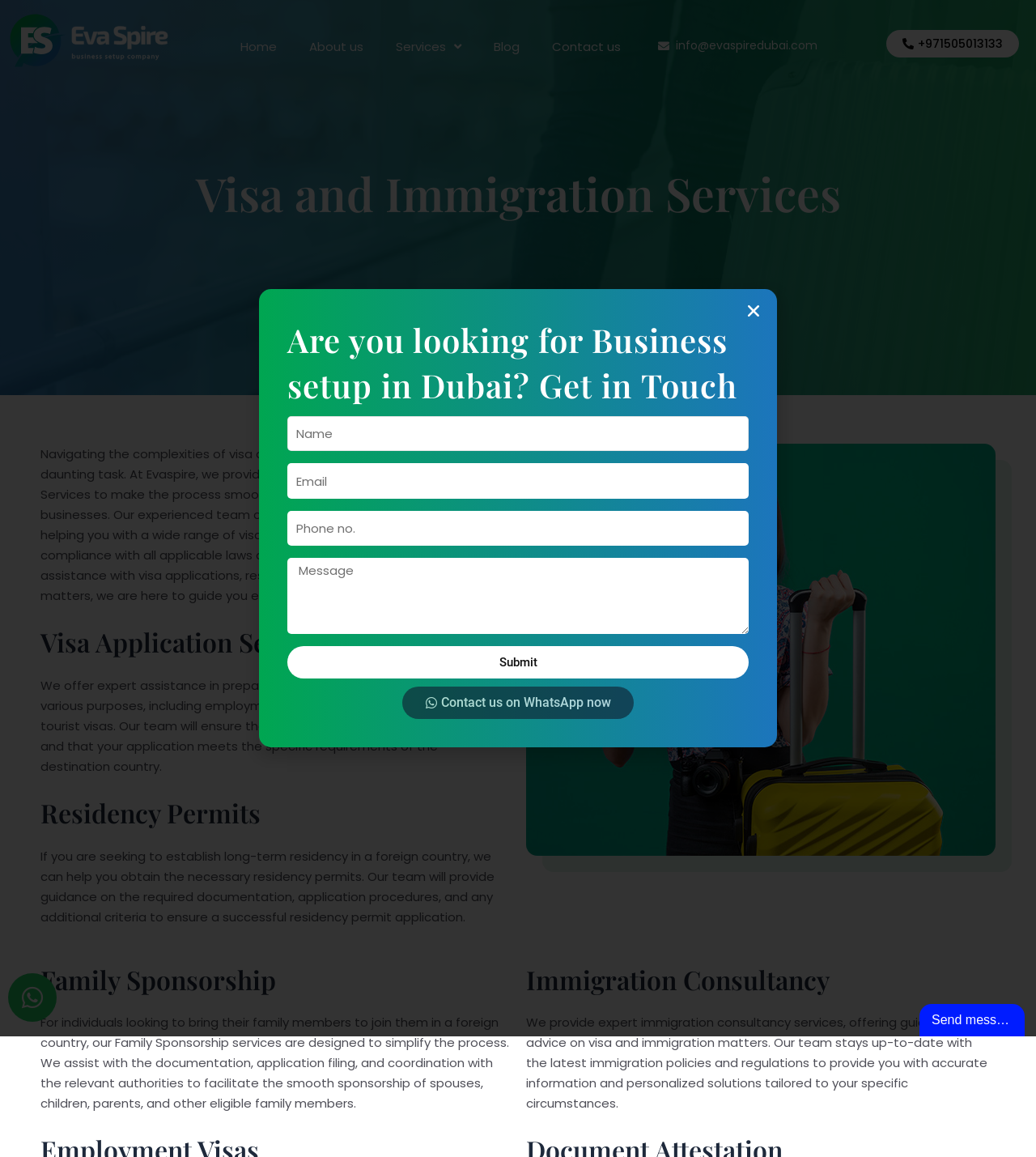Provide a thorough description of the webpage you see.

The webpage is about EvaSpire, a company that provides comprehensive visa and immigration services. At the top, there is a navigation menu with links to "Home", "About us", "Services", "Blog", and "Contact us". Below the navigation menu, there is a logo and a contact information section with an email address and a phone number.

The main content of the webpage is divided into sections, each with a heading and a brief description. The first section is about visa and immigration services, explaining that the company provides comprehensive services to make the process smooth and hassle-free for individuals and businesses. 

Below this section, there are four sub-sections: "Visa Application Services", "Residency Permits", "Family Sponsorship", and "Immigration Consultancy". Each sub-section has a heading and a brief description of the services provided. There is also an image related to visa and immigration services.

On the right side of the webpage, there is a call-to-action section with a heading "Are you looking for Business setup in Dubai? Get in Touch". This section has a form with fields for name, email, phone, and message, and a submit button. There is also a link to contact the company on WhatsApp and a button to close the form.

At the bottom of the webpage, there is a chat widget iframe.